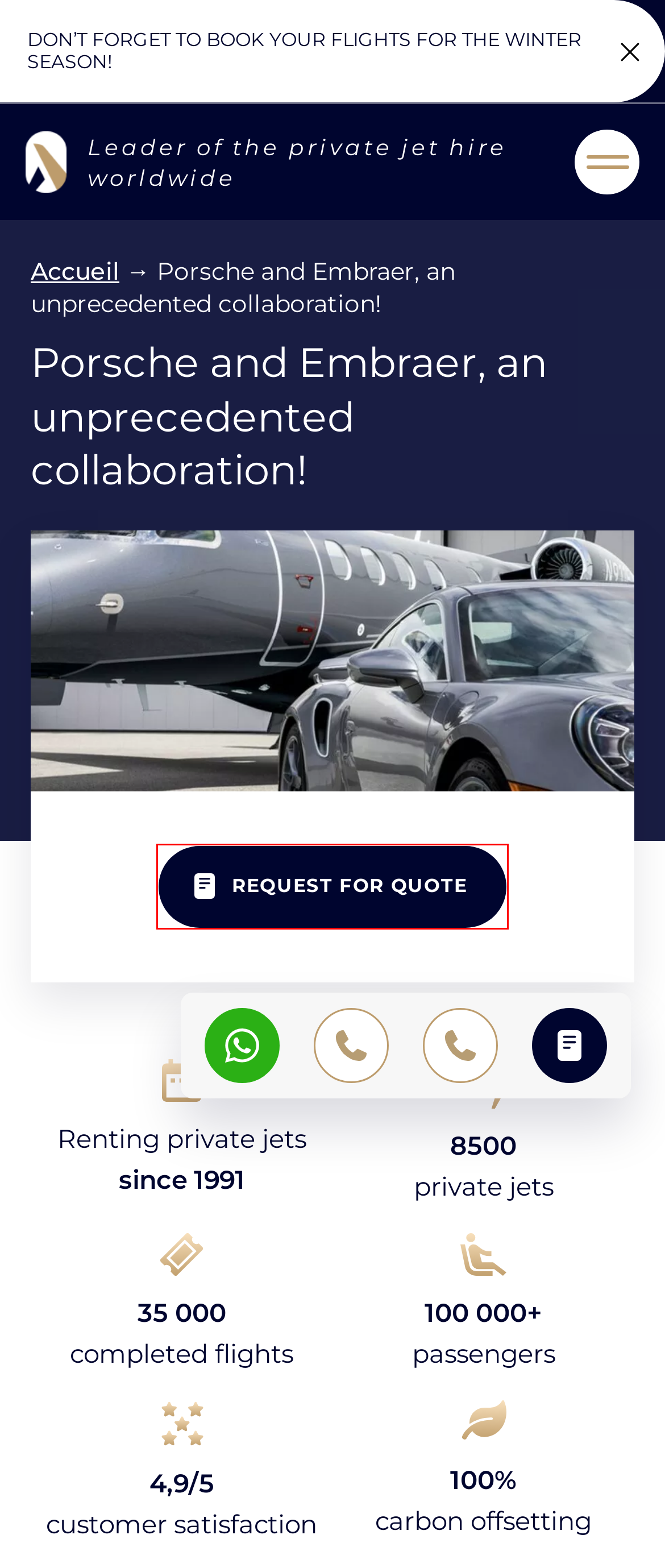Given a webpage screenshot with a UI element marked by a red bounding box, choose the description that best corresponds to the new webpage that will appear after clicking the element. The candidates are:
A. Sanctions Compliance Policy - AEROAFFAIRES - AEROAFFAIRES
B. Legal notice - AEROAFFAIRES
C. Terms of sales - AEROAFFAIRES
D. AEROAFFAIRES - N°1 en alquiler de jets privados
E. Contact us - AEROAFFAIRES
F. AEROAFFAIRES - die Nr. 1 für die Anmietung von Privatjets
G. AEROAFFAIRES - N°1 for private jet rental
H. Private Jet Charter cost estimator - AEROAFFAIRES

H